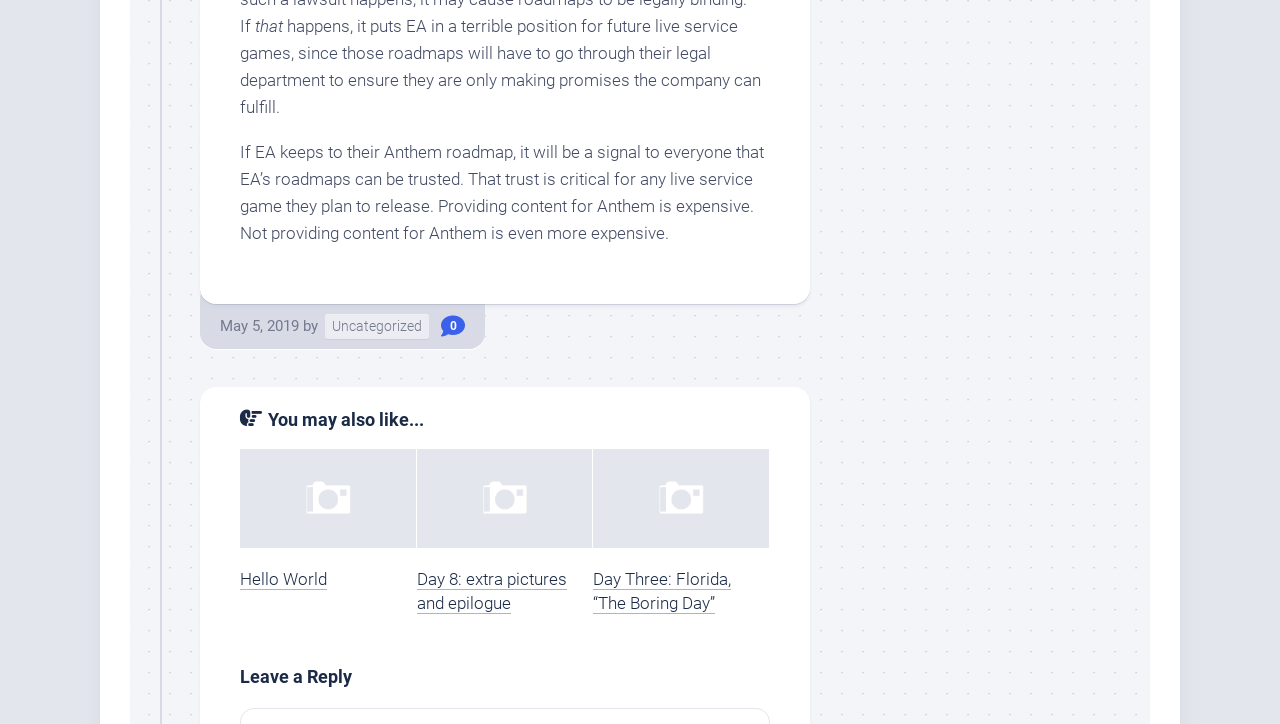What is the title of the first article under 'You may also like...'?
Look at the image and answer the question with a single word or phrase.

Hello World